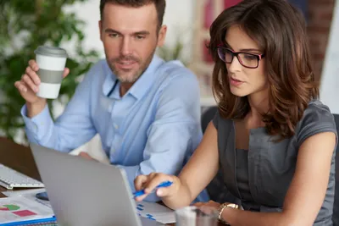What is the lighting in the background?
Please provide a single word or phrase as your answer based on the image.

Soft lighting